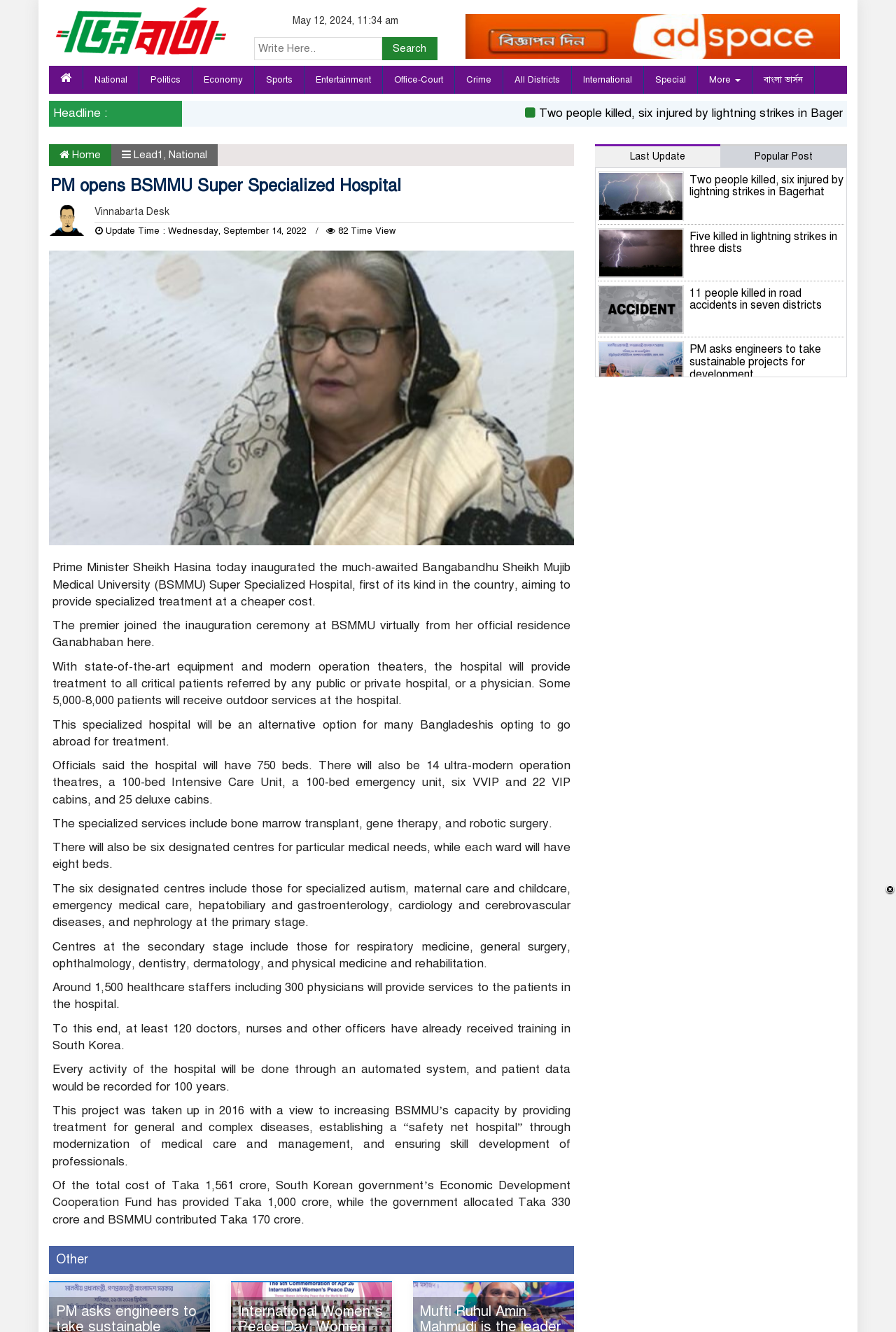Identify the bounding box coordinates for the region of the element that should be clicked to carry out the instruction: "View more news". The bounding box coordinates should be four float numbers between 0 and 1, i.e., [left, top, right, bottom].

[0.779, 0.05, 0.84, 0.071]